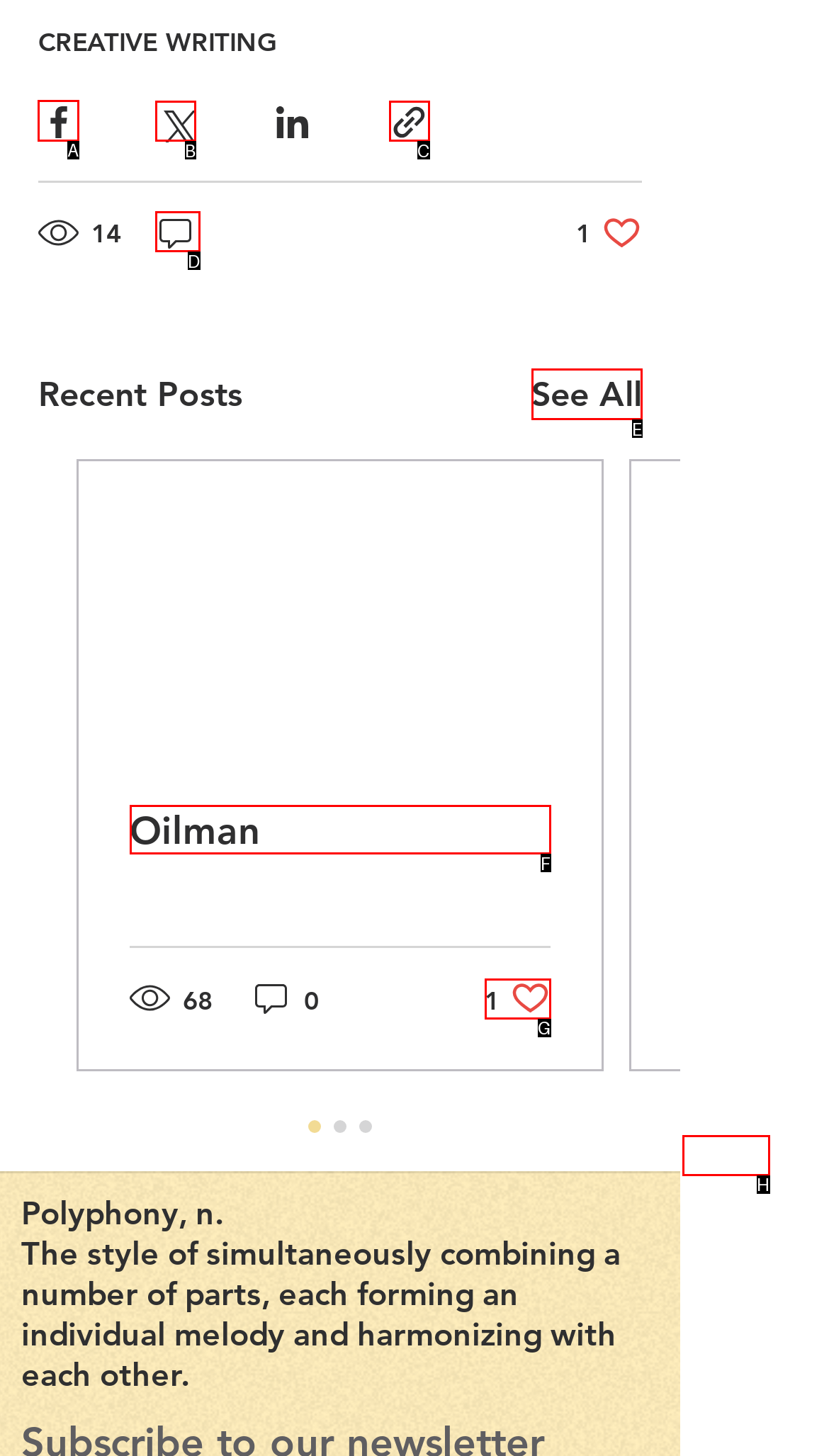Choose the UI element you need to click to carry out the task: Share via Facebook.
Respond with the corresponding option's letter.

A